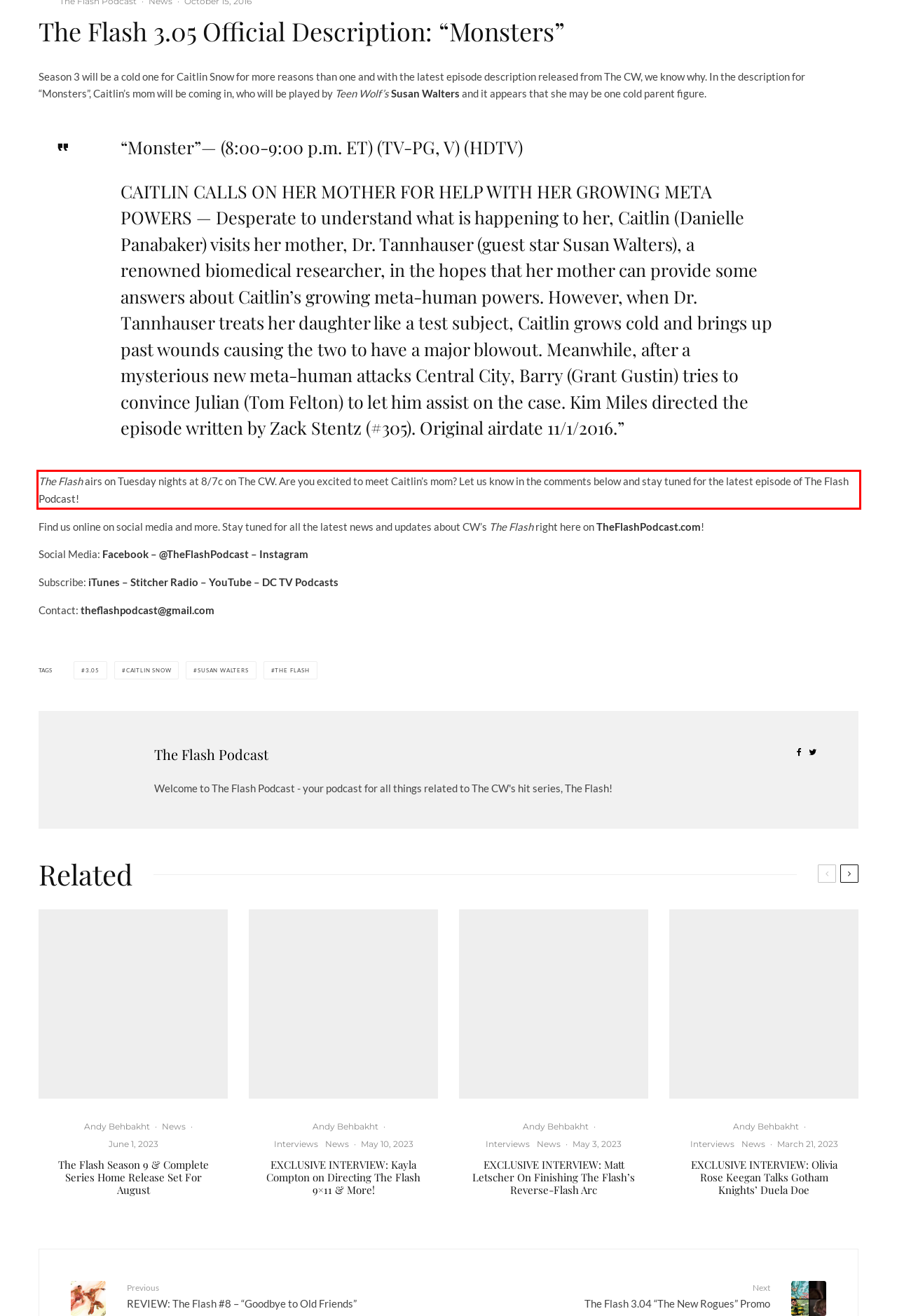Please identify and extract the text content from the UI element encased in a red bounding box on the provided webpage screenshot.

The Flash airs on Tuesday nights at 8/7c on The CW. Are you excited to meet Caitlin’s mom? Let us know in the comments below and stay tuned for the latest episode of The Flash Podcast!